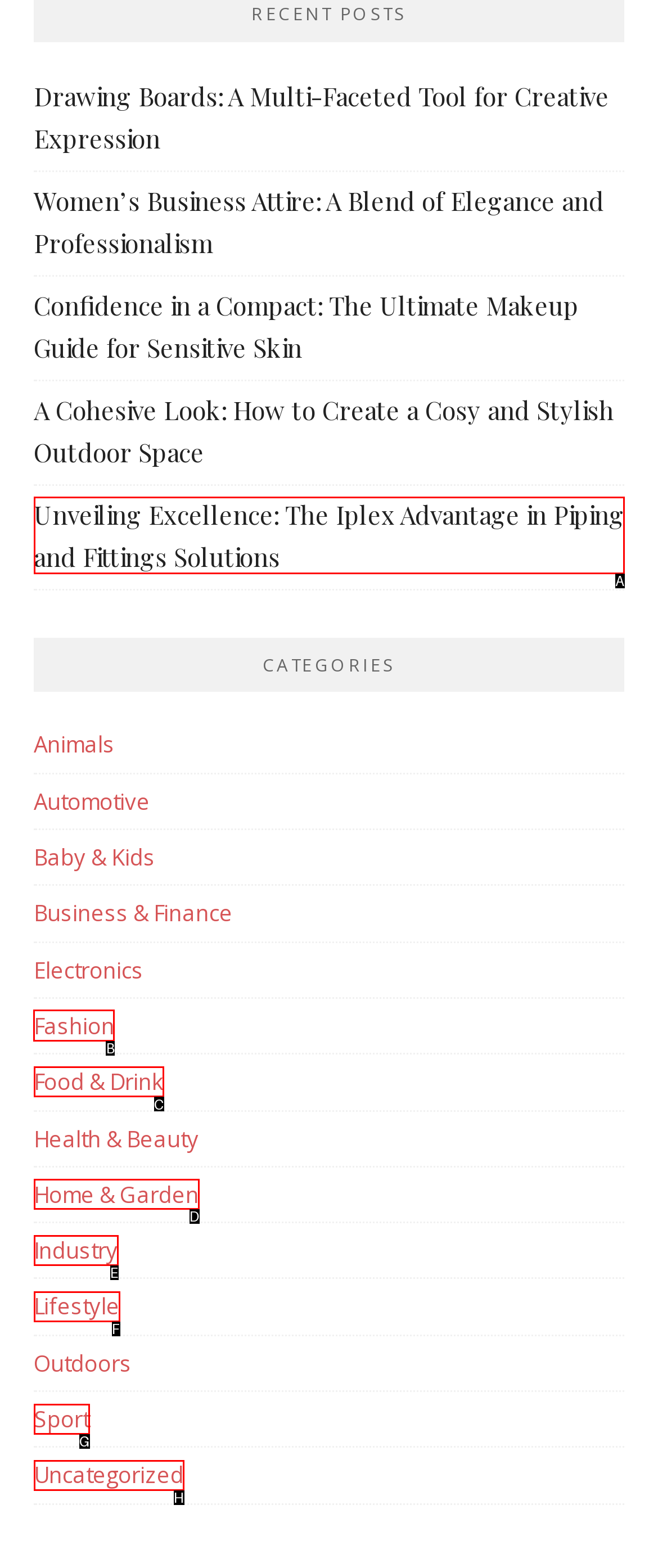Which option should you click on to fulfill this task: browse fashion category? Answer with the letter of the correct choice.

B